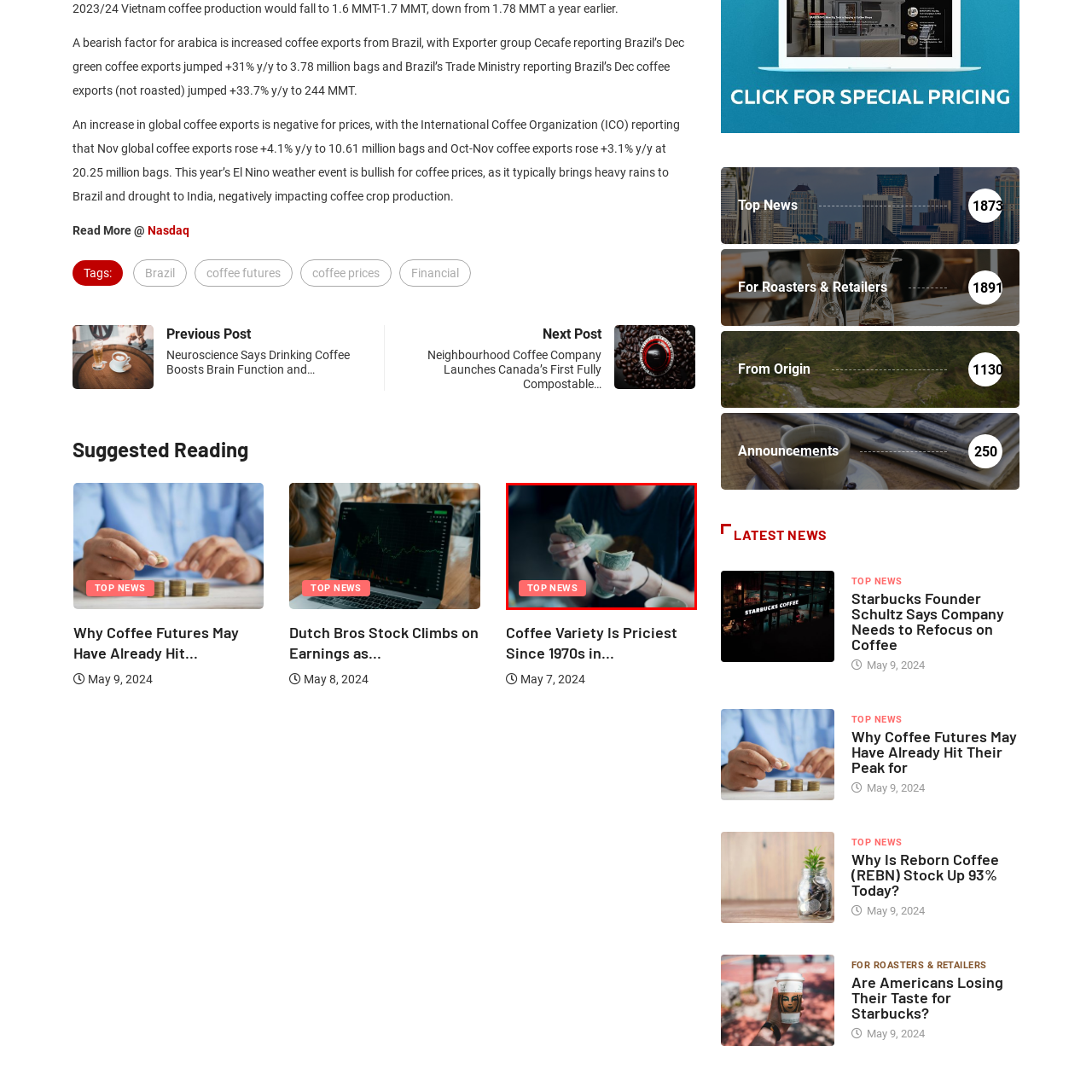Is the background of the image a formal setting?
Review the content shown inside the red bounding box in the image and offer a detailed answer to the question, supported by the visual evidence.

The presence of a cup in the background and the person's casual dress suggest a relaxed environment, possibly at home or in a coffee shop, which is not a formal setting.